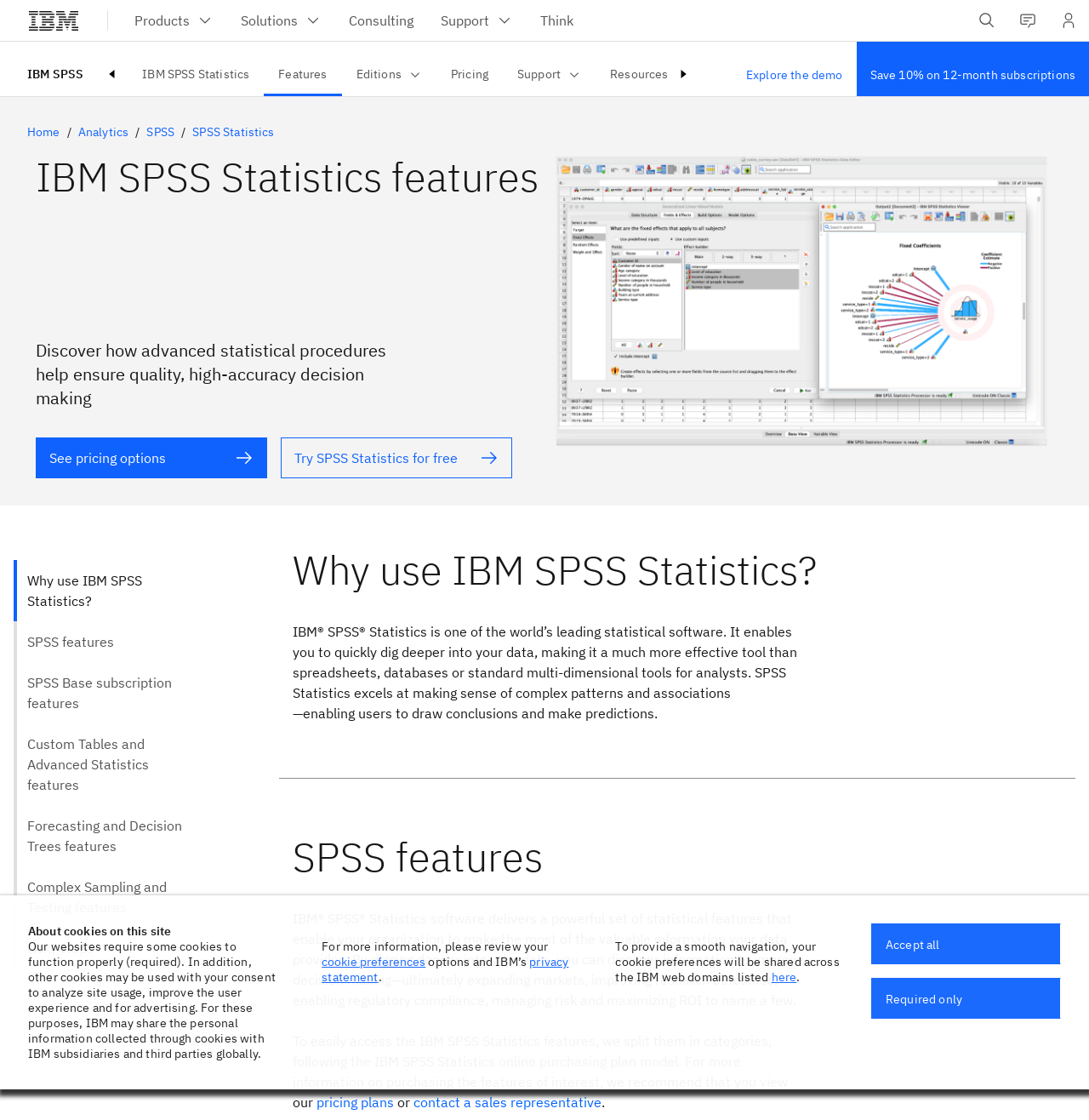Please mark the clickable region by giving the bounding box coordinates needed to complete this instruction: "Explore the demo".

[0.673, 0.037, 0.786, 0.086]